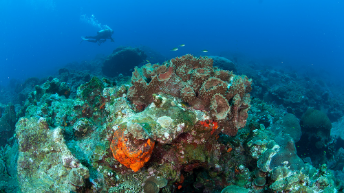Answer the following query concisely with a single word or phrase:
What is the importance of coral reefs?

vital ecosystems